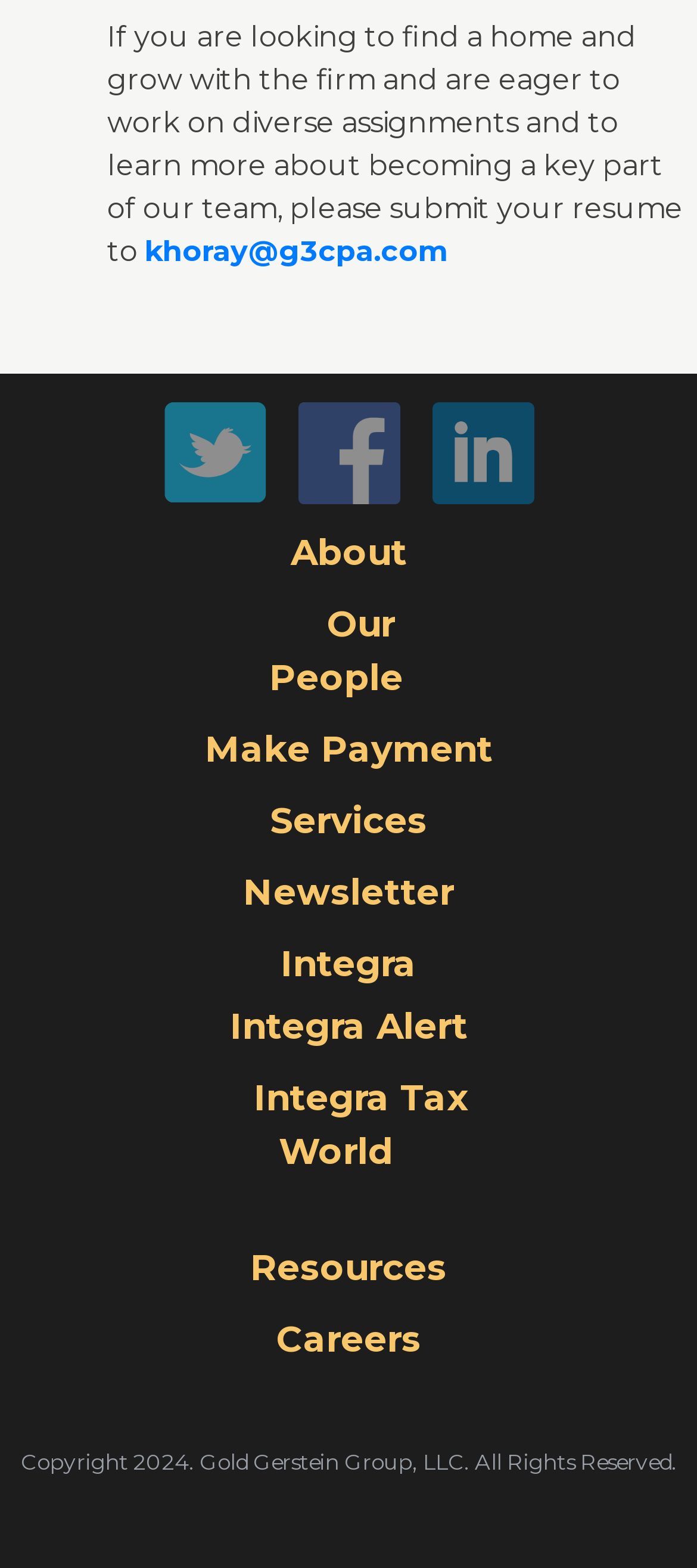What social media platforms are linked on the webpage?
Using the image as a reference, answer with just one word or a short phrase.

Twitter, Facebook, LinkdIn